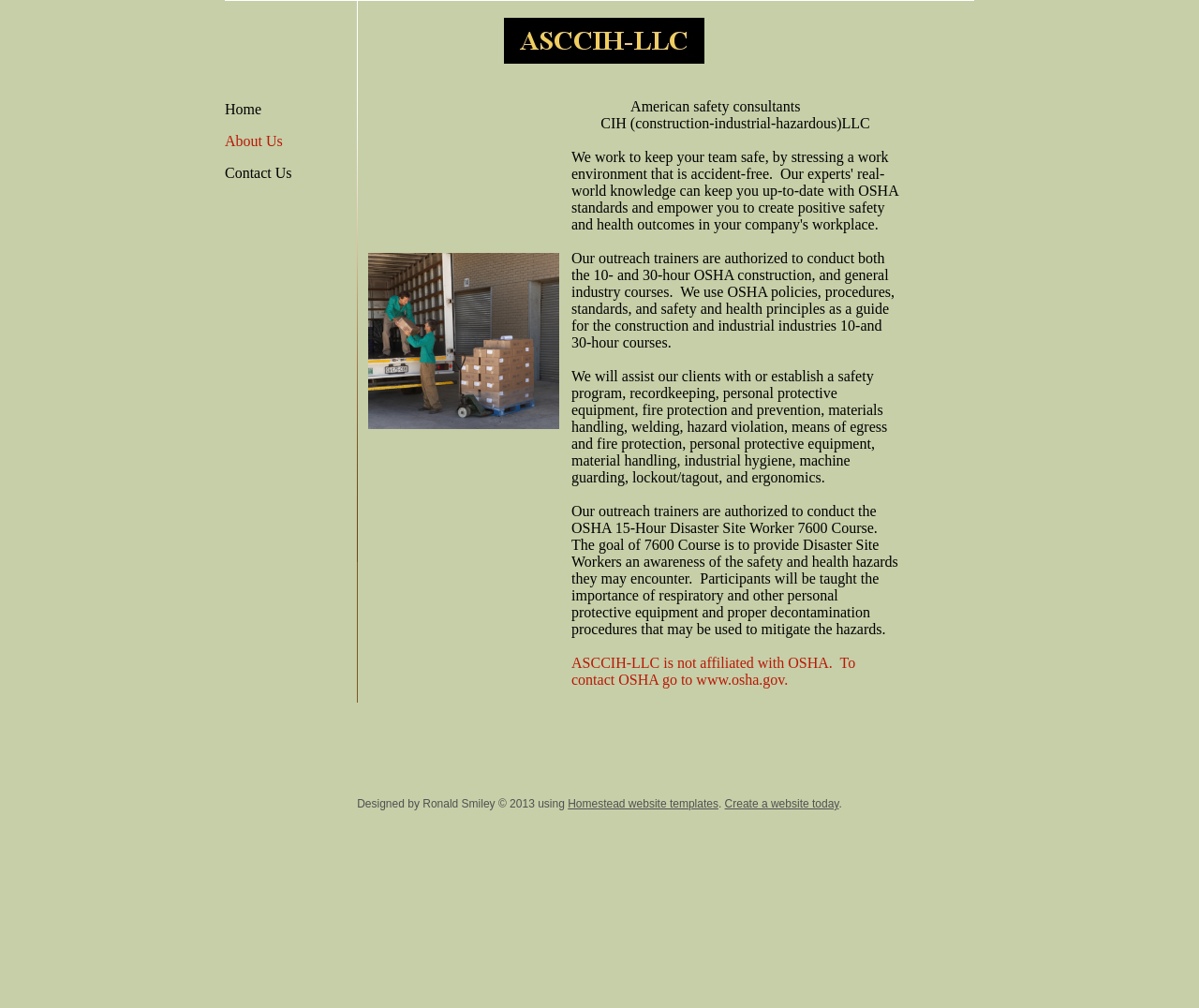Find the bounding box of the UI element described as follows: "Job Openings at AIIAS".

None